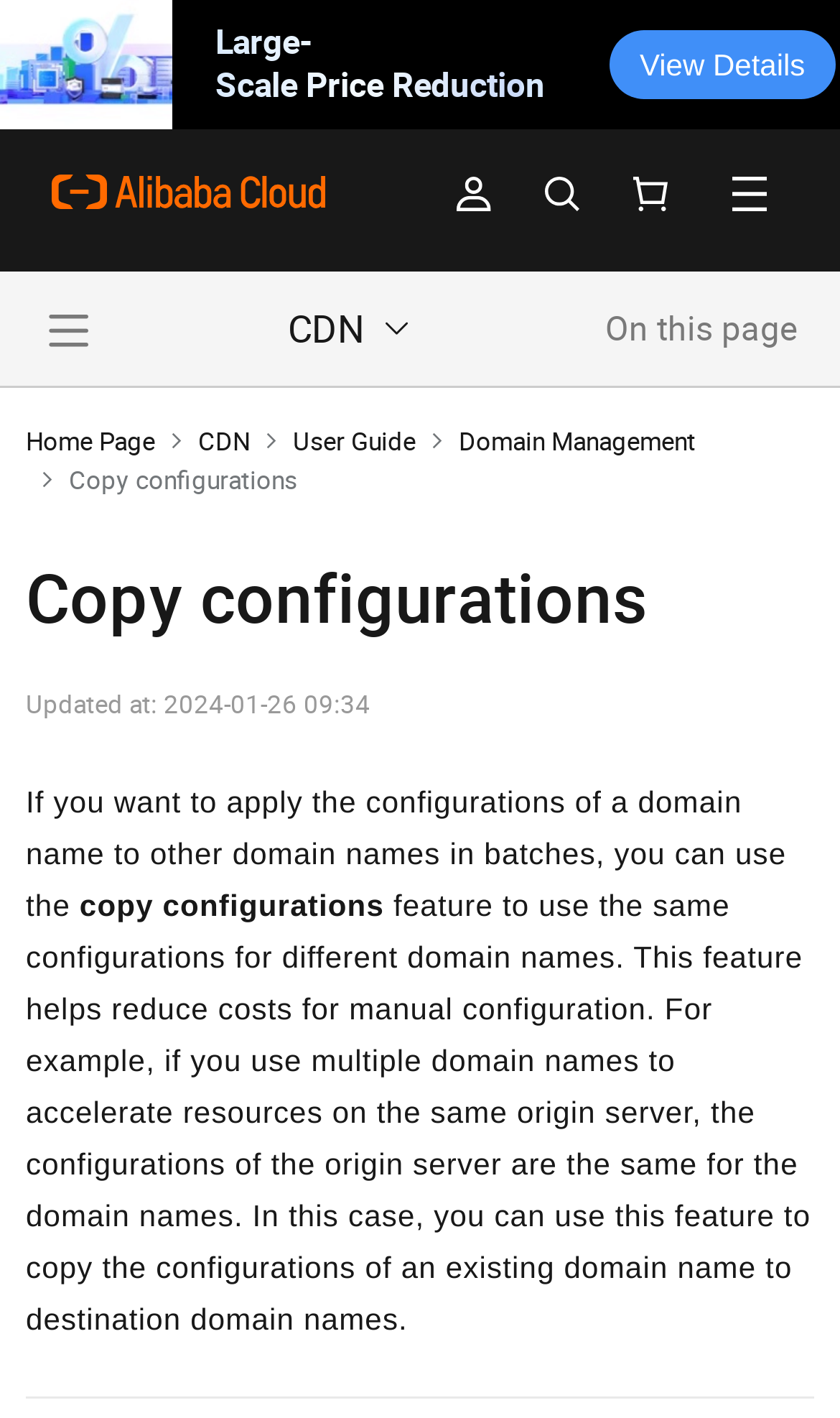Find and specify the bounding box coordinates that correspond to the clickable region for the instruction: "Click the 'Domain Management' link".

[0.546, 0.301, 0.828, 0.322]